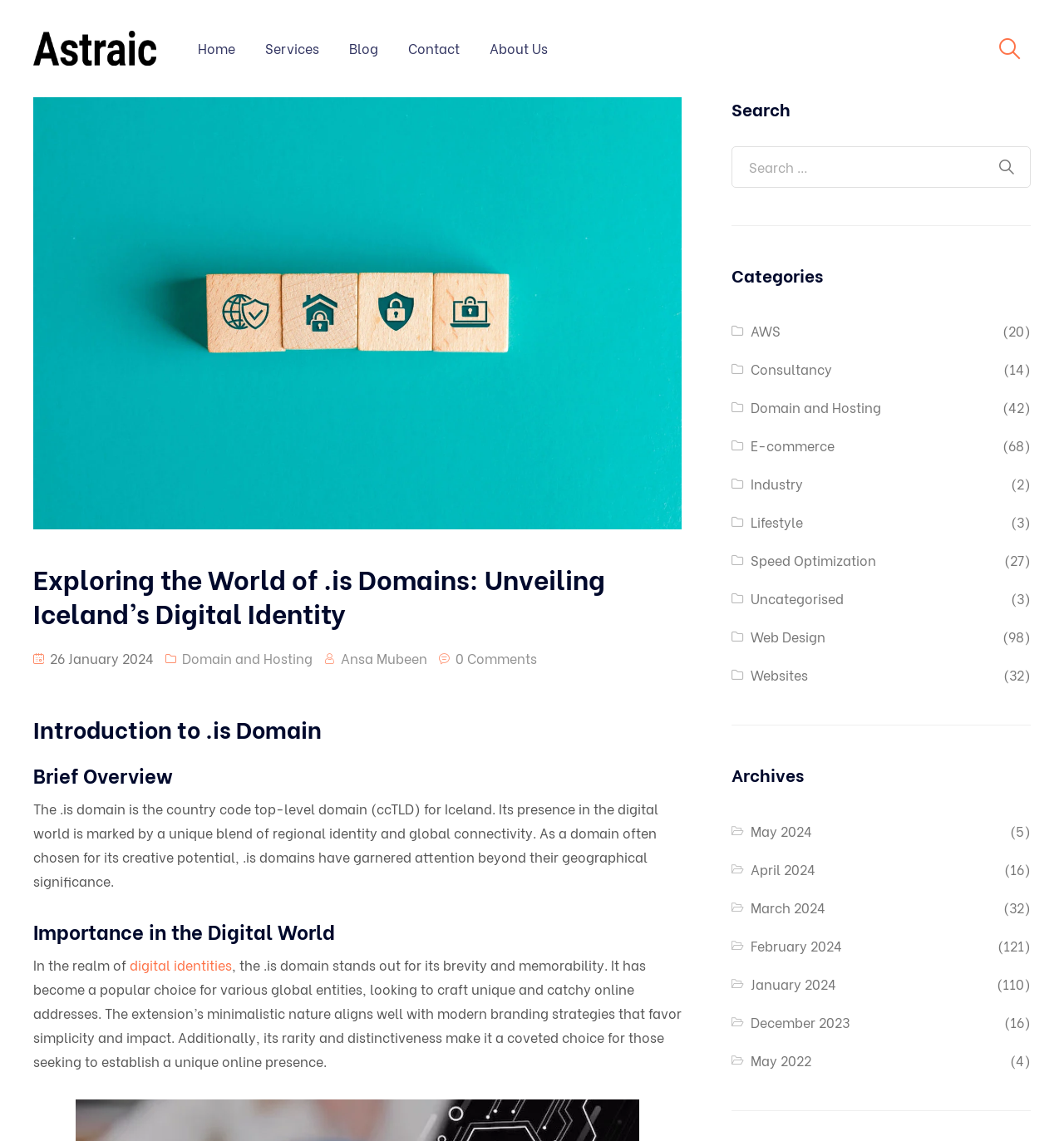Based on the image, give a detailed response to the question: What is the date of the blog post?

The date of the blog post is mentioned in the webpage content, specifically in the section 'Exploring the World of .is Domains: Unveiling Iceland’s Digital Identity'.